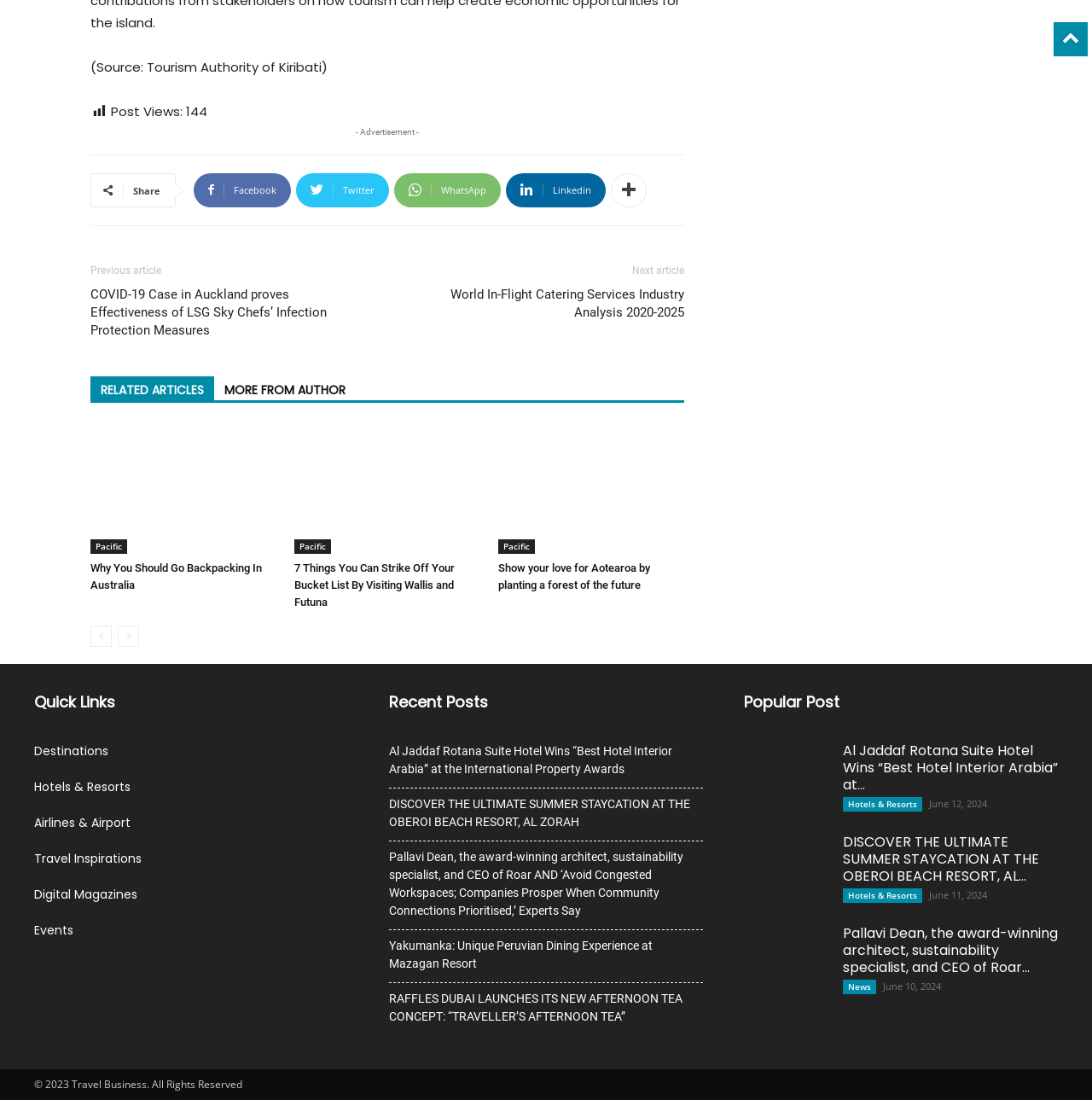Could you indicate the bounding box coordinates of the region to click in order to complete this instruction: "View the previous article".

[0.083, 0.24, 0.148, 0.251]